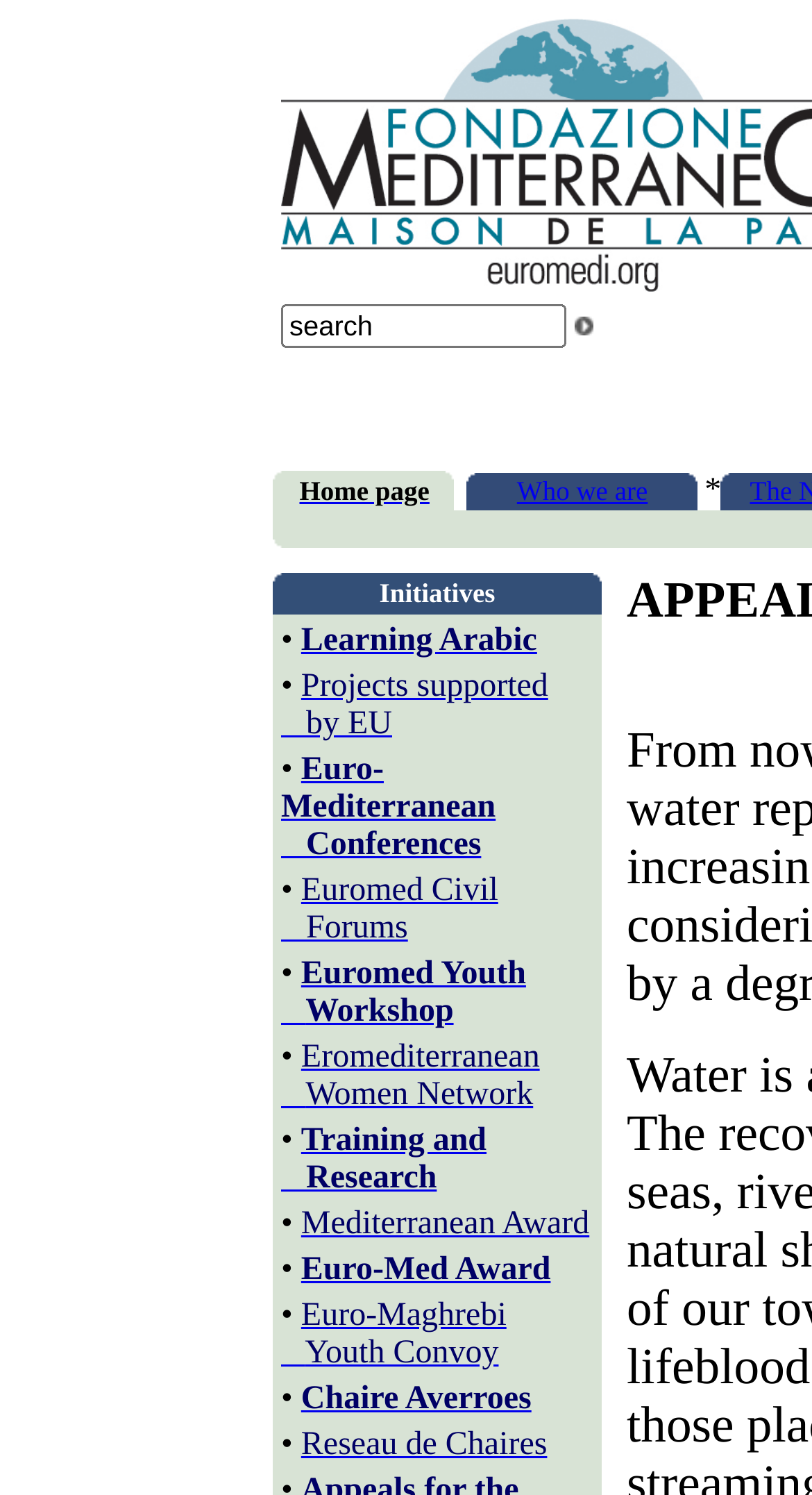Please find the bounding box coordinates of the clickable region needed to complete the following instruction: "search in the site". The bounding box coordinates must consist of four float numbers between 0 and 1, i.e., [left, top, right, bottom].

[0.708, 0.212, 0.731, 0.225]